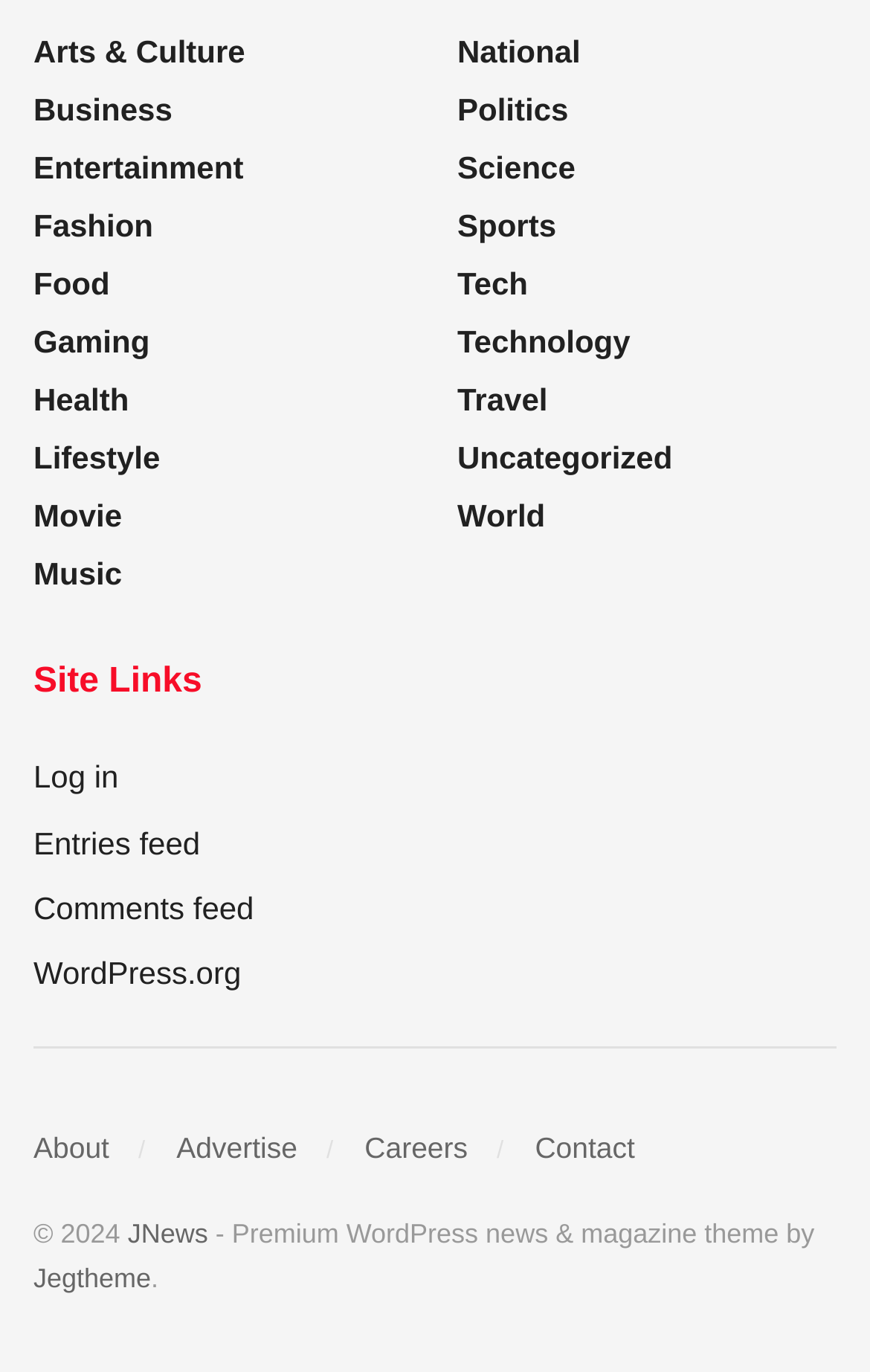What is the name of the WordPress theme?
Kindly offer a comprehensive and detailed response to the question.

I looked at the footer section of the webpage and found the text '© 2024 JNews - Premium WordPress news & magazine theme by Jegtheme', which indicates that the WordPress theme is called JNews.